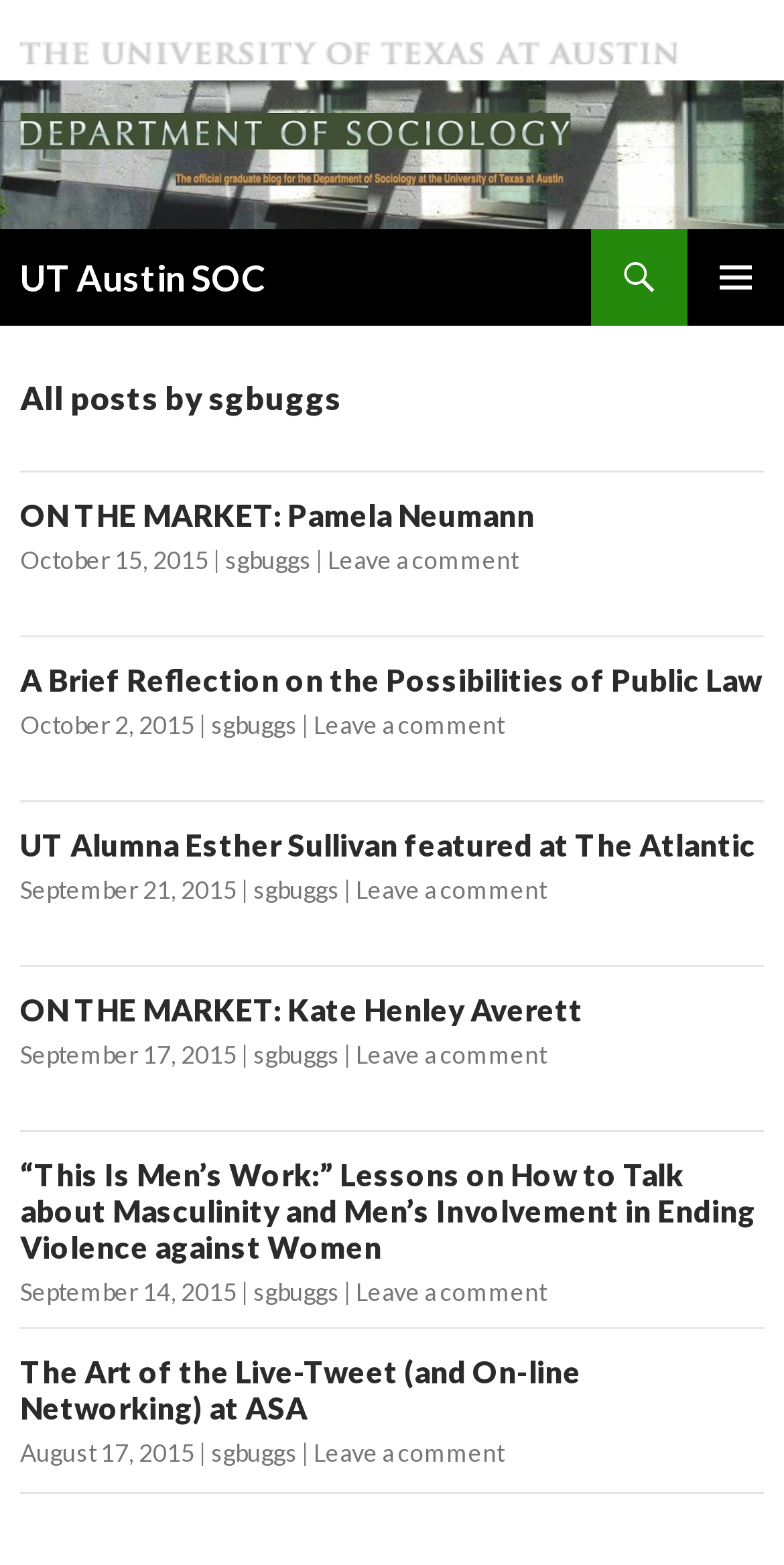Provide a one-word or short-phrase response to the question:
What is the title of the second article?

A Brief Reflection on the Possibilities of Public Law